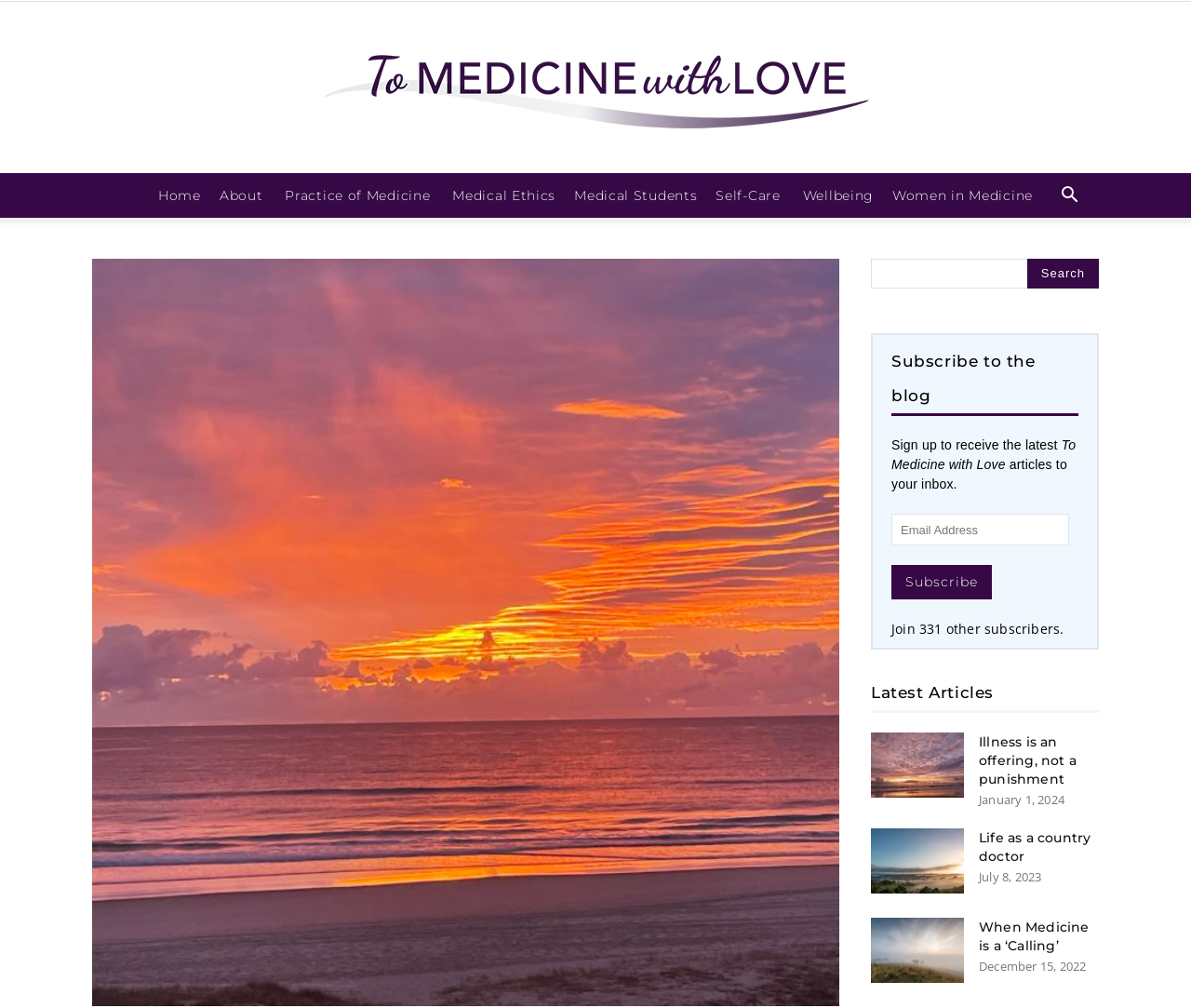Generate a thorough caption that explains the contents of the webpage.

The webpage is titled "The year in review – letting go of new year’s resolutions" and is part of the "To Medicine with Love" blog. At the top, there is a logo image and a link to the blog's homepage. Below the logo, there is a navigation menu with links to various categories, including "Home", "About", "Practice of Medicine", "Medical Ethics", "Medical Students", "Self-Care", "Wellbeing", and "Women in Medicine". 

To the right of the navigation menu, there is a search button and a search bar. Below the search bar, there is a section to subscribe to the blog, with a heading, a brief description, and a form to enter an email address. 

The main content of the webpage is a list of latest articles, with three articles displayed. Each article has a heading, a link to the article, an image, and a publication date. The articles are titled "Illness is an offering, not a punishment", "Life as a country doctor", and "When Medicine is a ‘Calling’". The images accompanying the articles are titled "Vanishing point Alan Johnston 25.09.23", "To the light by Alan Johnston", and "Radiant source by Alan Johnston", respectively.